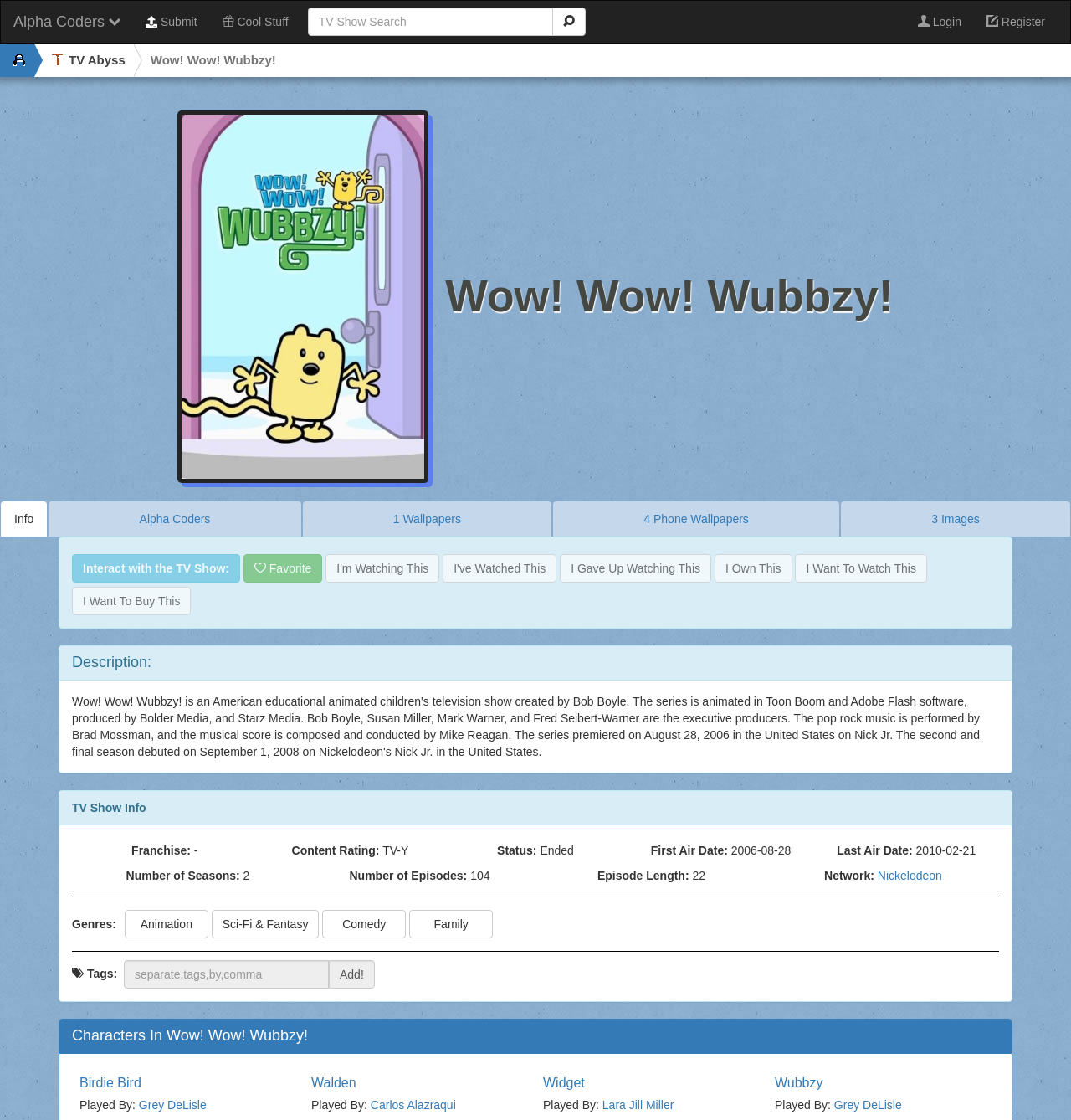Locate the bounding box coordinates of the clickable element to fulfill the following instruction: "Login to the website". Provide the coordinates as four float numbers between 0 and 1 in the format [left, top, right, bottom].

[0.845, 0.001, 0.909, 0.038]